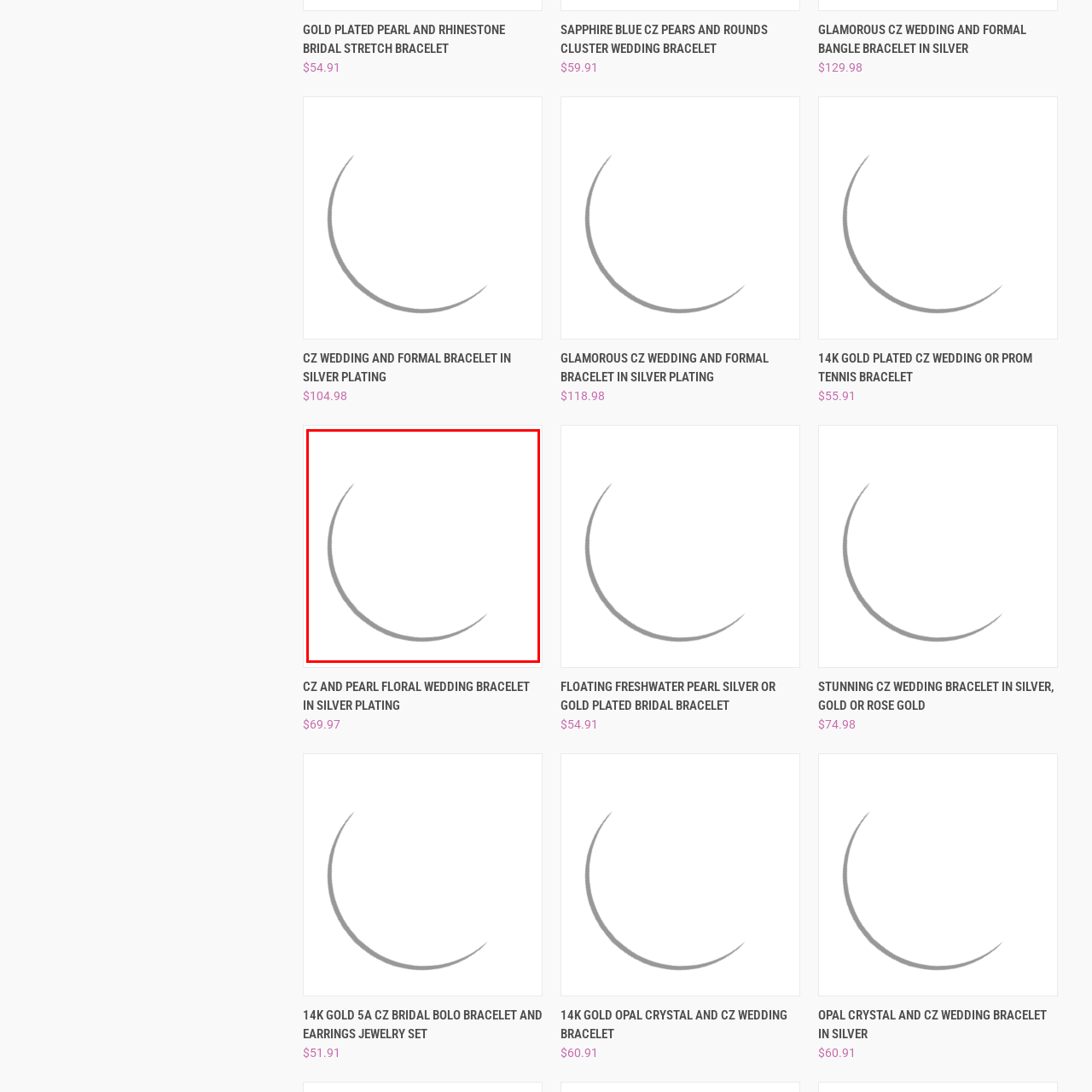Offer a detailed explanation of the image encased within the red boundary.

The image features a stunning **CZ and Pearl Floral Wedding Bracelet in Silver Plating, priced at $69.97**. This elegant piece showcases a beautiful combination of cubic zirconia (CZ) and delicate pearls, perfect for adding a touch of sophistication to any bridal or formal attire. The bracelet is designed to enhance your outfit while providing a timeless aesthetic, making it an ideal choice for weddings or special occasions. Below the image, options such as "Quick View," "Add to Cart," and a "Compare" checkbox are available for enhancing the shopping experience, inviting potential buyers to explore the product further or consider it alongside other items.